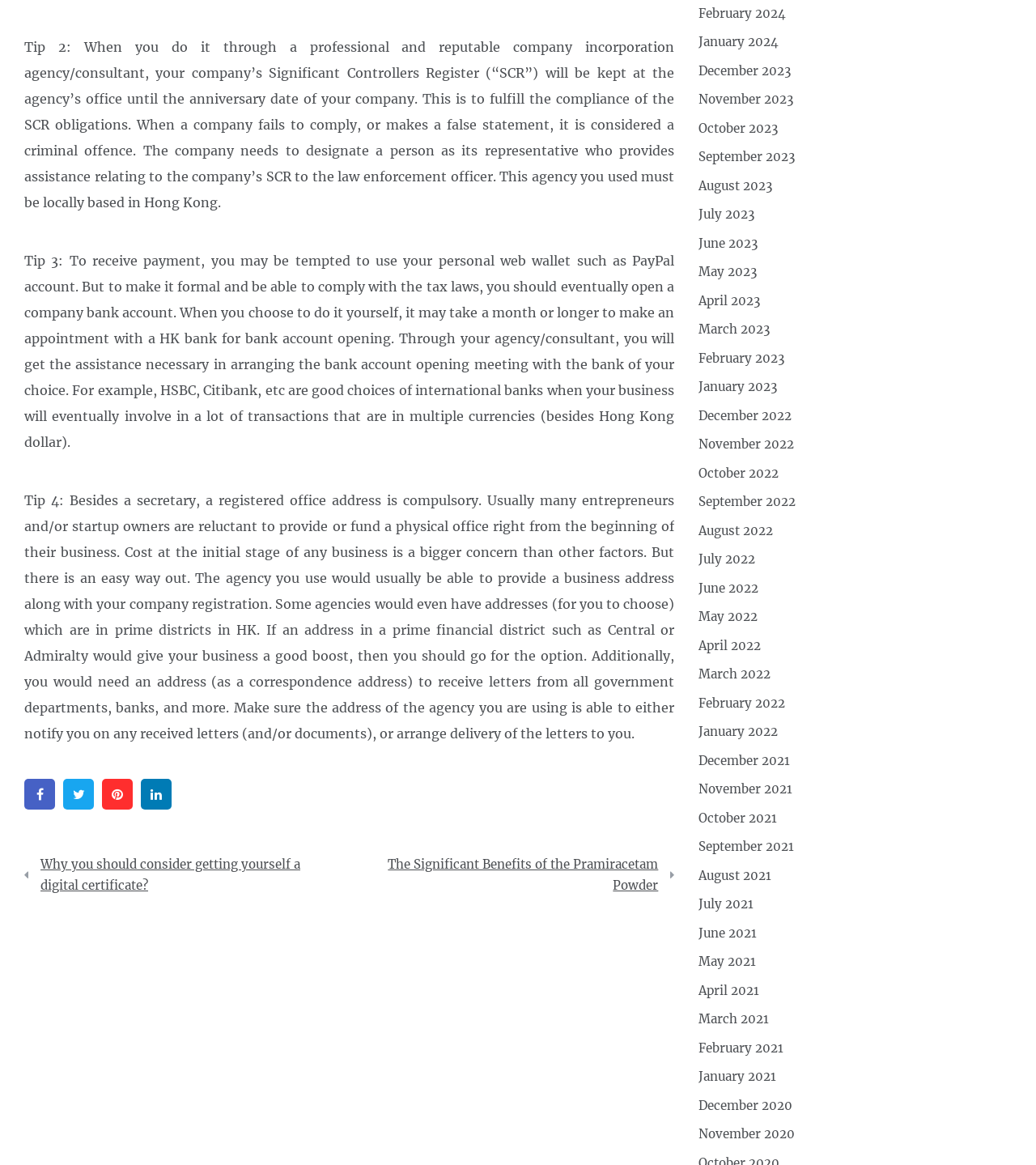Find and provide the bounding box coordinates for the UI element described with: "Component 2 - Grasses".

None